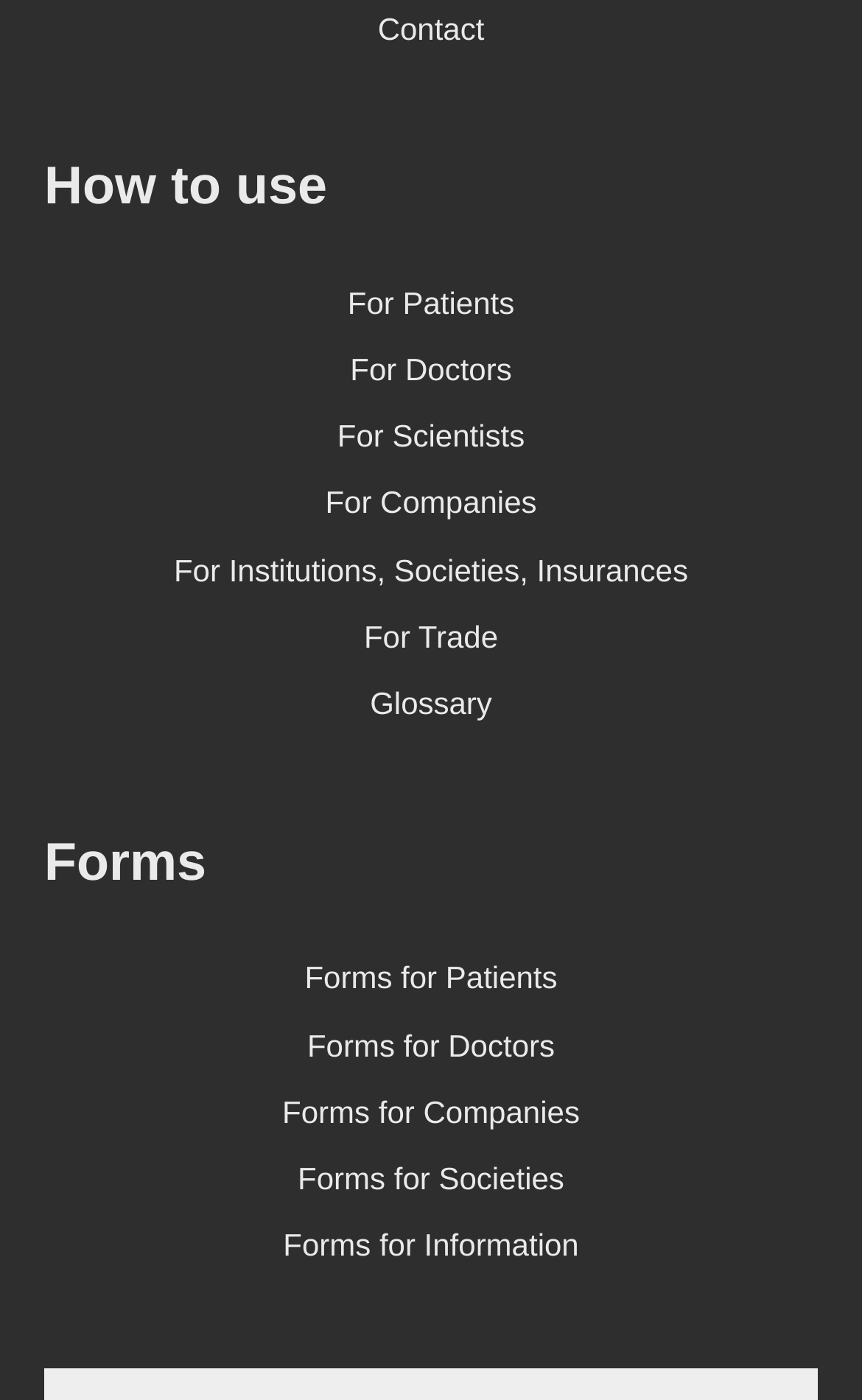Could you determine the bounding box coordinates of the clickable element to complete the instruction: "Go to 'Forms for Patients'"? Provide the coordinates as four float numbers between 0 and 1, i.e., [left, top, right, bottom].

[0.051, 0.675, 0.949, 0.722]